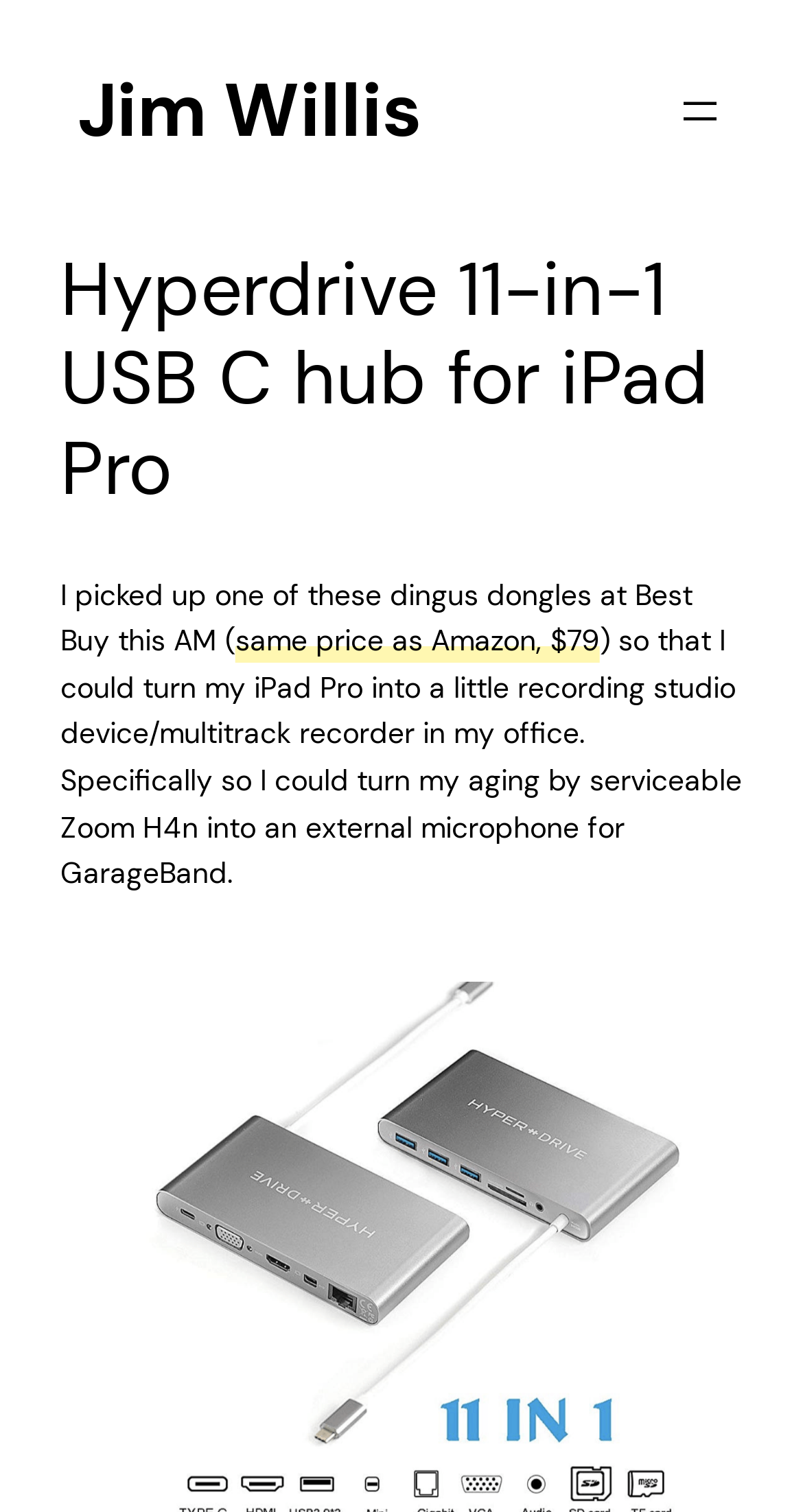Articulate a detailed summary of the webpage's content and design.

The webpage is about a review or discussion of the Hyperdrive 11-in-1 USB C hub for iPad Pro. At the top left, there is a heading with the author's name, "Jim Willis", which is also a link. Below the author's name, there is a navigation menu on the top right, with an "Open menu" button.

The main content of the webpage is divided into two sections. The first section has a heading that reads "Hyperdrive 11-in-1 USB C hub for iPad Pro" and is located at the top center of the page. Below this heading, there is a paragraph of text that describes the author's experience with the product. The text starts with "I picked up one of these dingus dongles at Best Buy this AM" and continues to explain how the author uses the product to turn their iPad Pro into a recording studio device.

There is a link embedded in the text, "same price as Amazon, $79", which provides additional information about the product's price. The text then continues to describe the author's setup, including using an external microphone for GarageBand. Overall, the webpage appears to be a personal review or blog post about the Hyperdrive 11-in-1 USB C hub for iPad Pro.